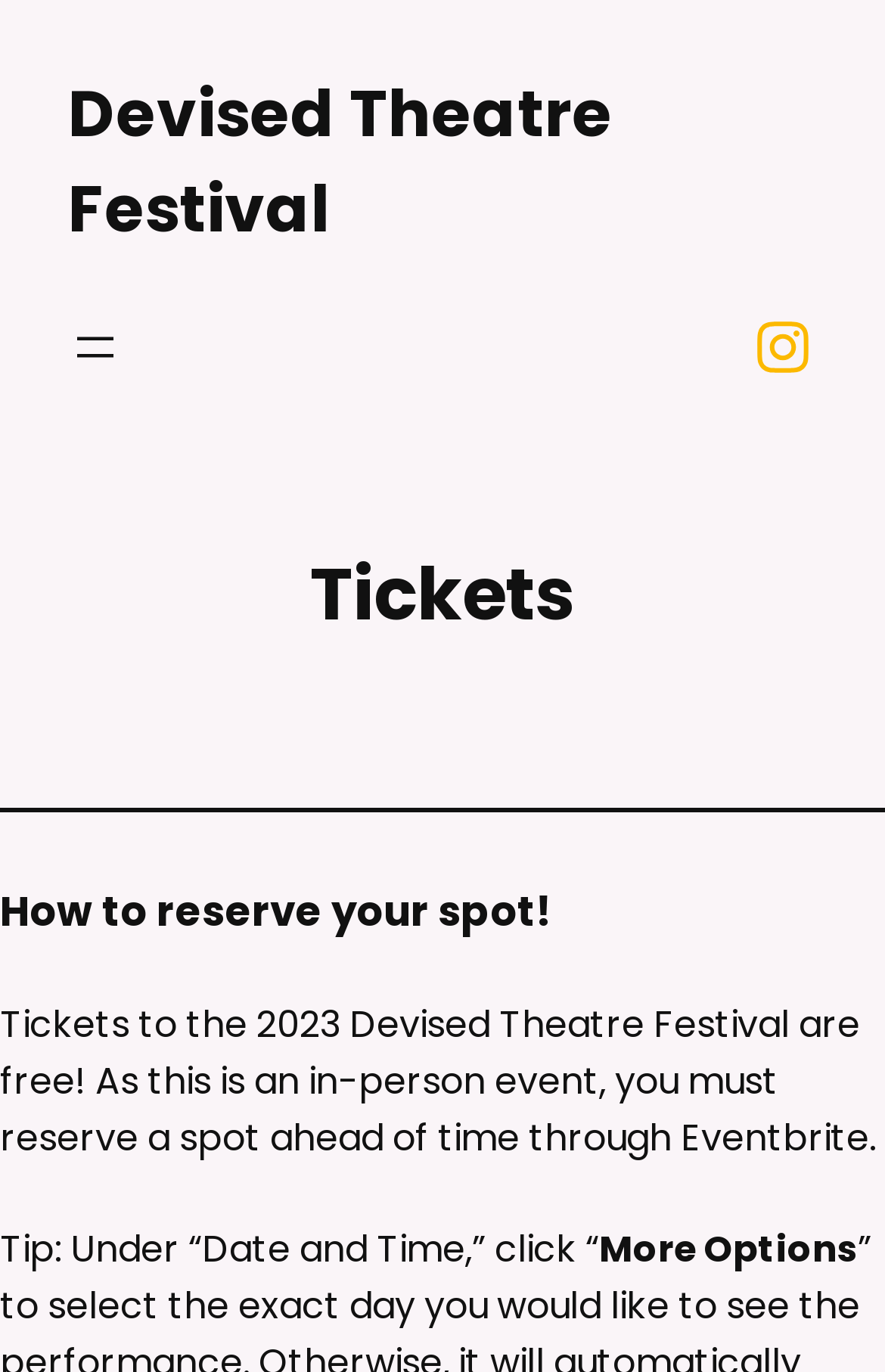What is the event type of the festival? Observe the screenshot and provide a one-word or short phrase answer.

In-person event